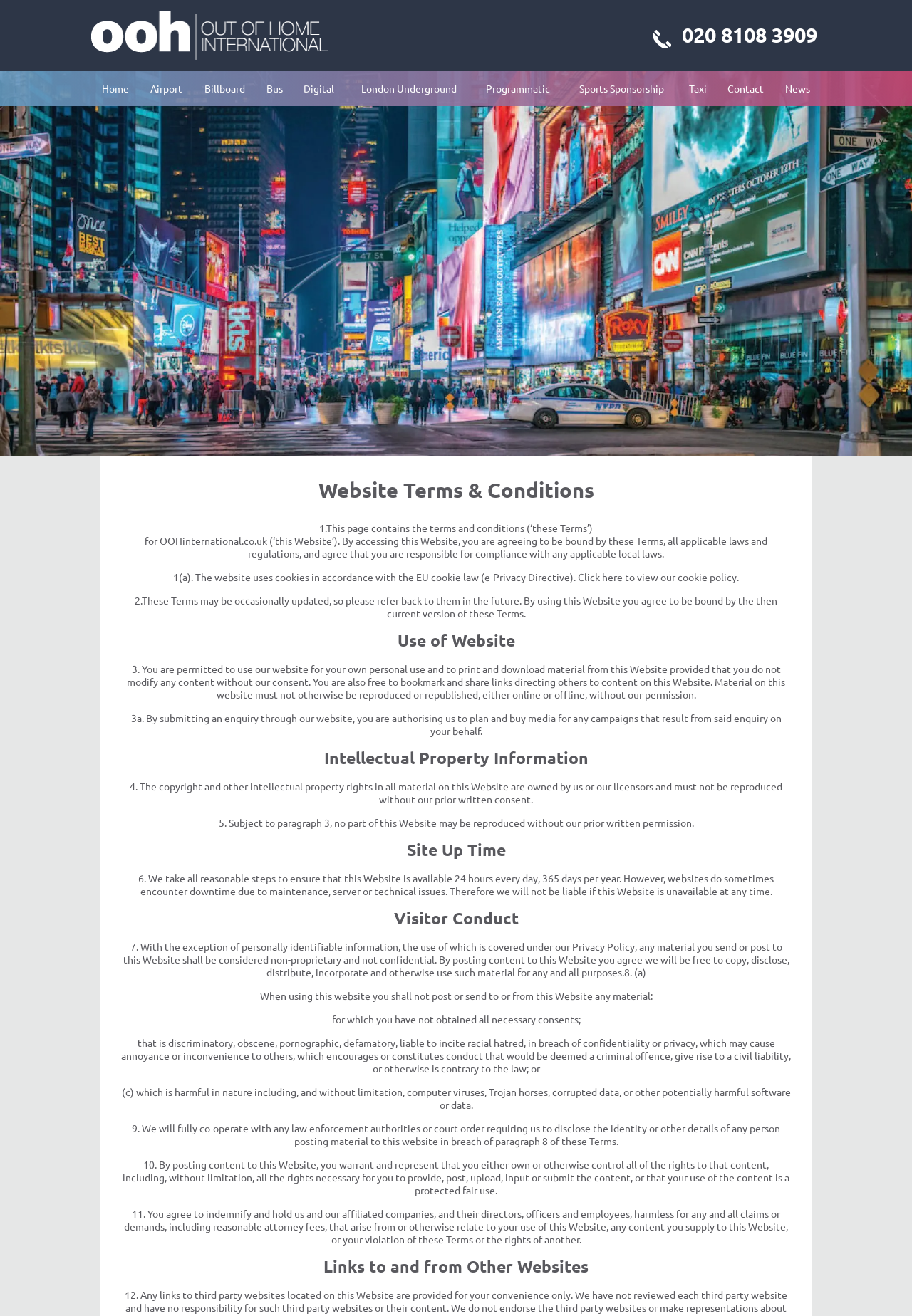Kindly determine the bounding box coordinates for the clickable area to achieve the given instruction: "Click on the 'Home' link".

[0.1, 0.053, 0.153, 0.081]